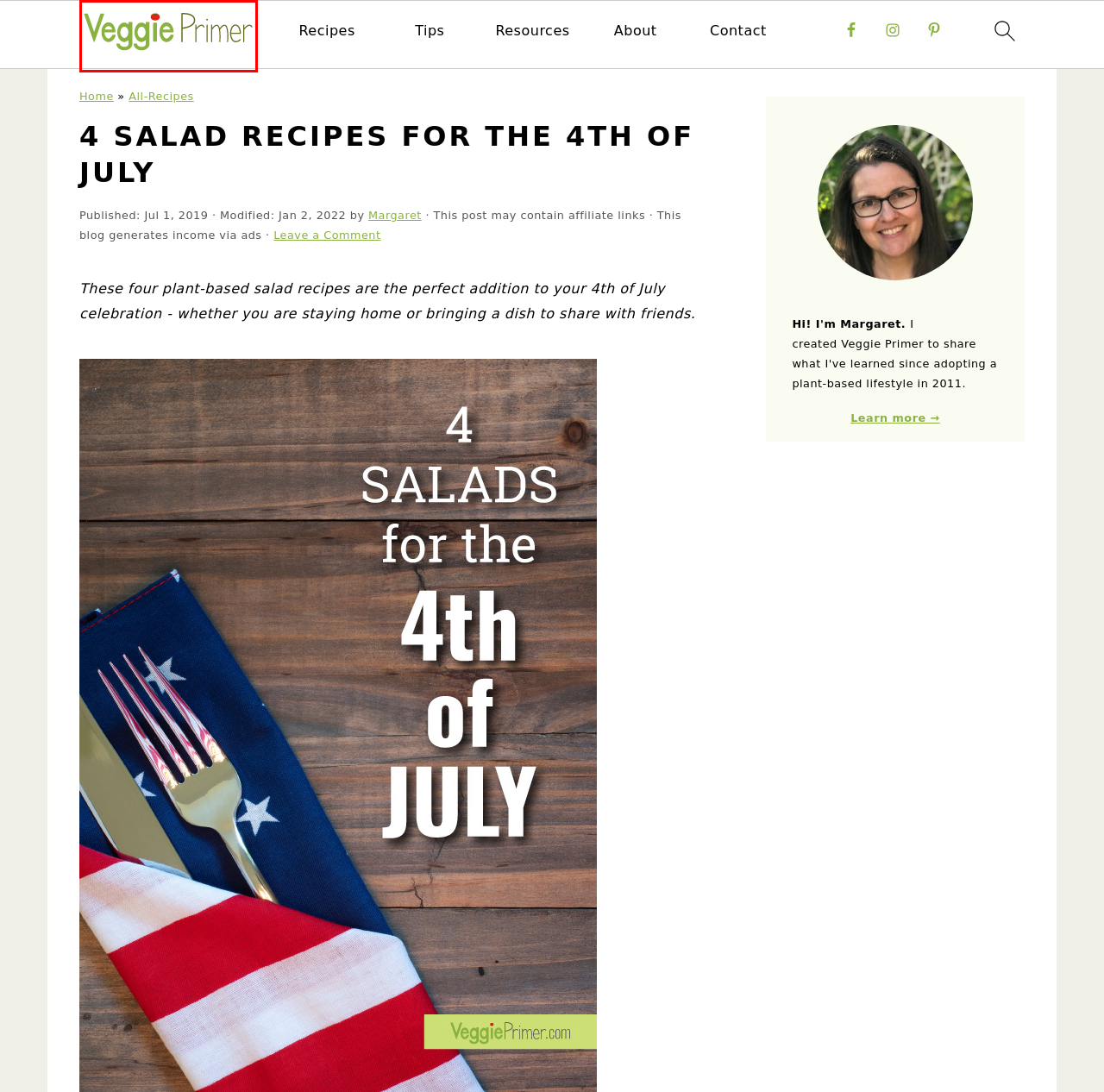You are provided with a screenshot of a webpage containing a red rectangle bounding box. Identify the webpage description that best matches the new webpage after the element in the bounding box is clicked. Here are the potential descriptions:
A. Easy Vegan Gluten Free Recipes | Veggie Primer
B. All-Recipes Archives | Veggie Primer
C. Contact | Veggie Primer
D. Planning a Simple Plant-Based Easter Dinner | Veggie Primer
E. About | Veggie Primer
F. Tips | Veggie Primer
G. Resources | Veggie Primer
H. Recipes | Veggie Primer

A